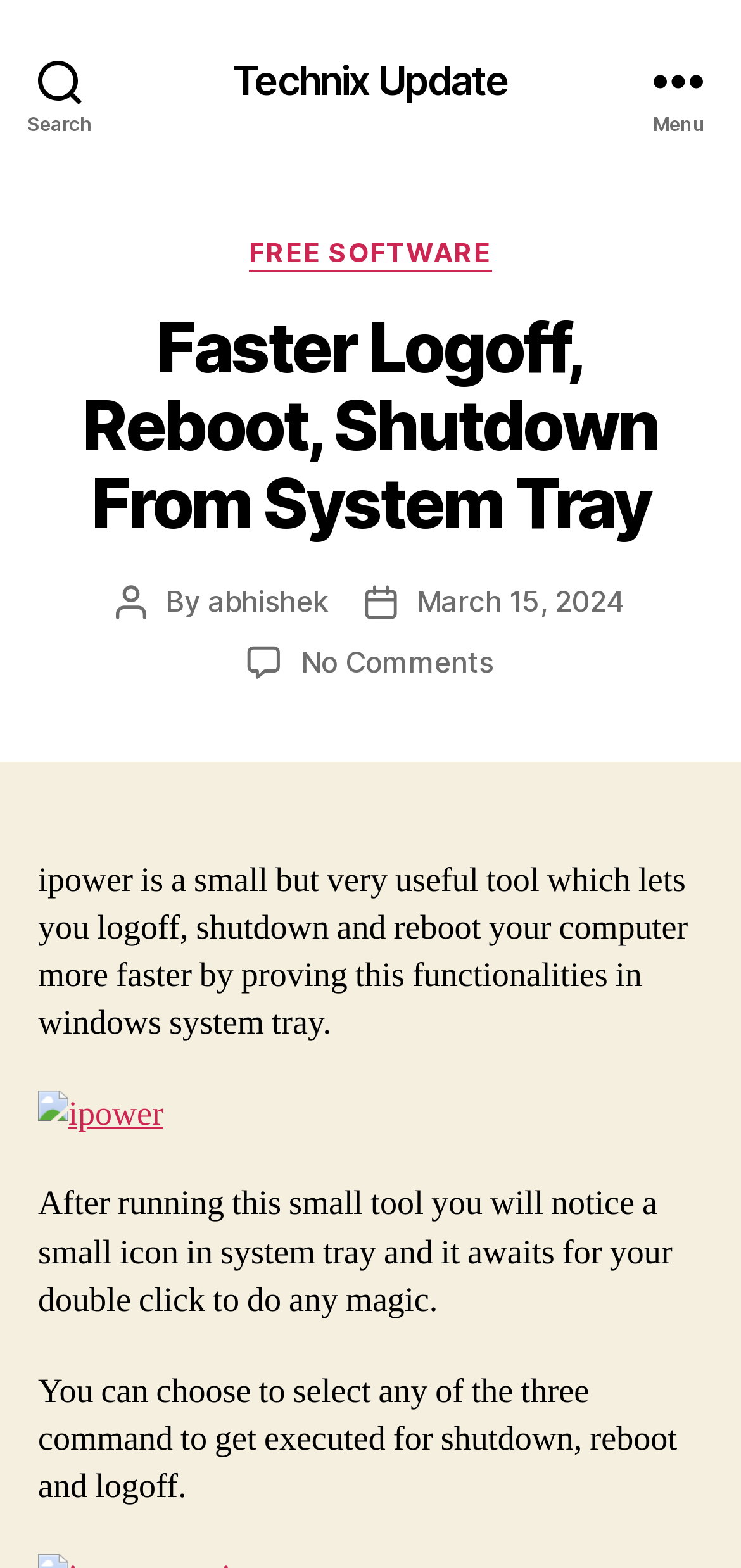Please find the bounding box coordinates of the element that you should click to achieve the following instruction: "Visit the Technix Update website". The coordinates should be presented as four float numbers between 0 and 1: [left, top, right, bottom].

[0.314, 0.038, 0.686, 0.064]